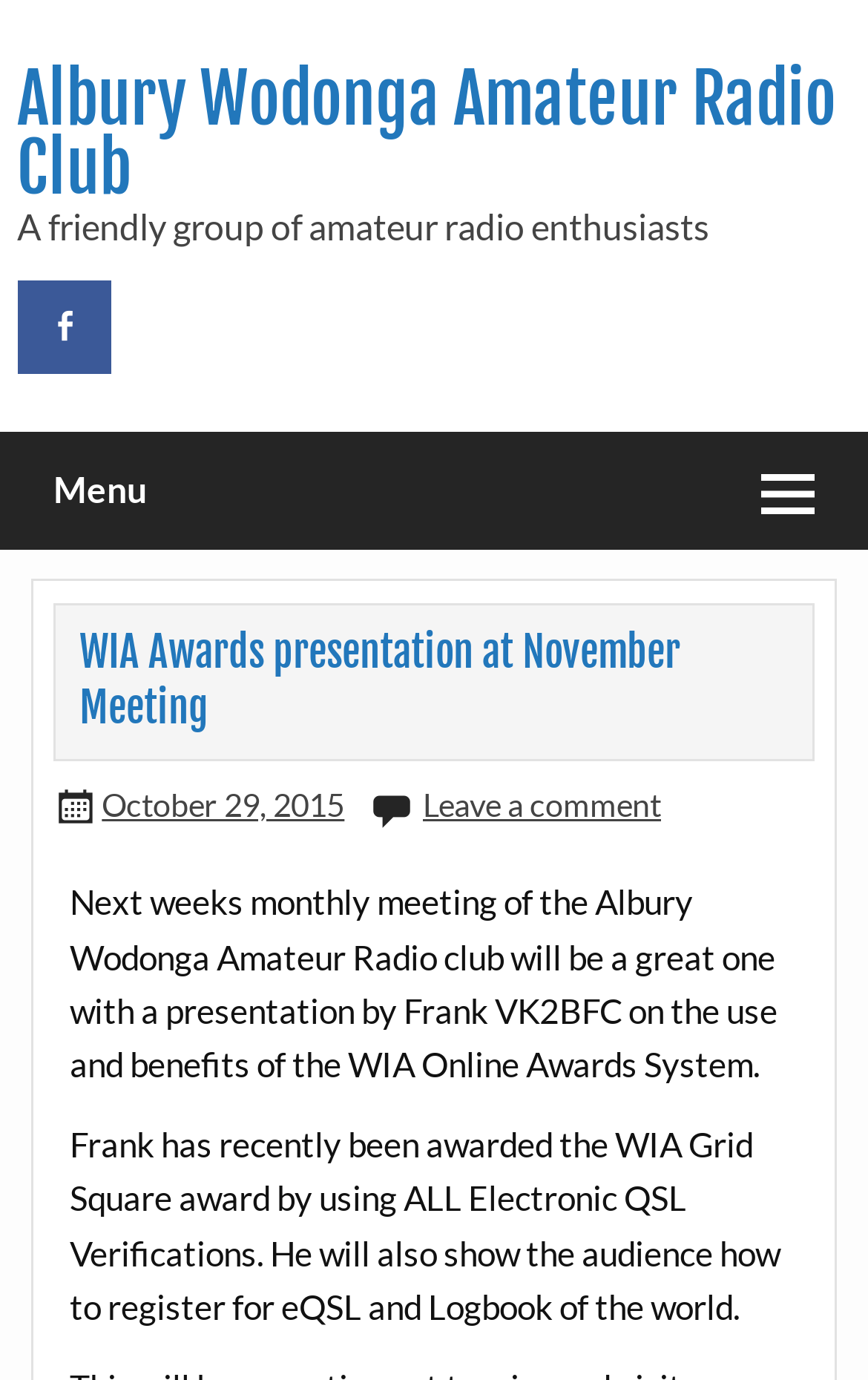Analyze the image and answer the question with as much detail as possible: 
What is the award that Frank VK2BFC recently received?

I found the answer by reading the text of the StaticText element that describes Frank's achievement, which mentions that he recently received the WIA Grid Square award.